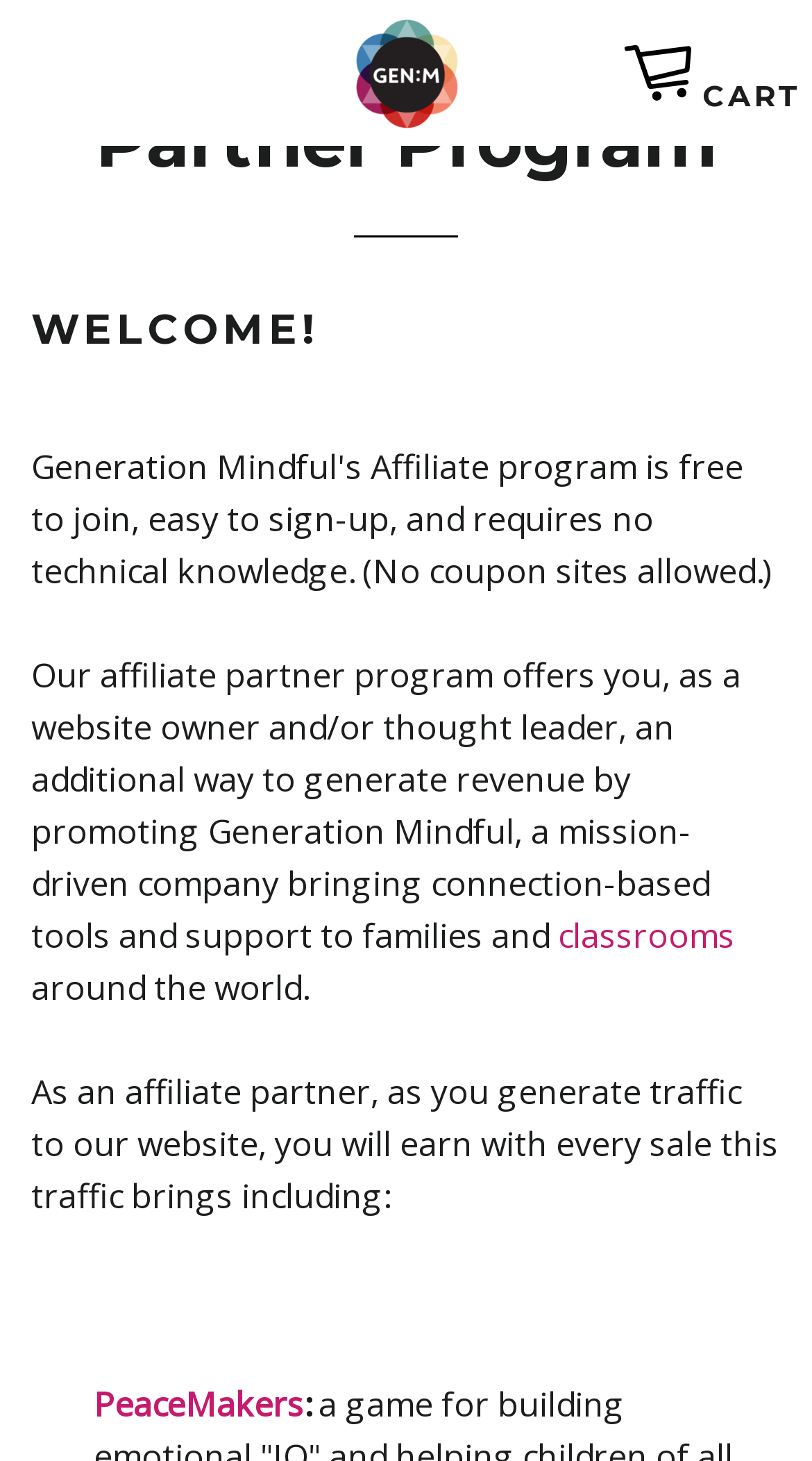Based on the image, provide a detailed response to the question:
What is the name of the company?

I found the answer by looking at the image with the text 'Generation Mindful' and also the link with the same text, which suggests that it is the name of the company.